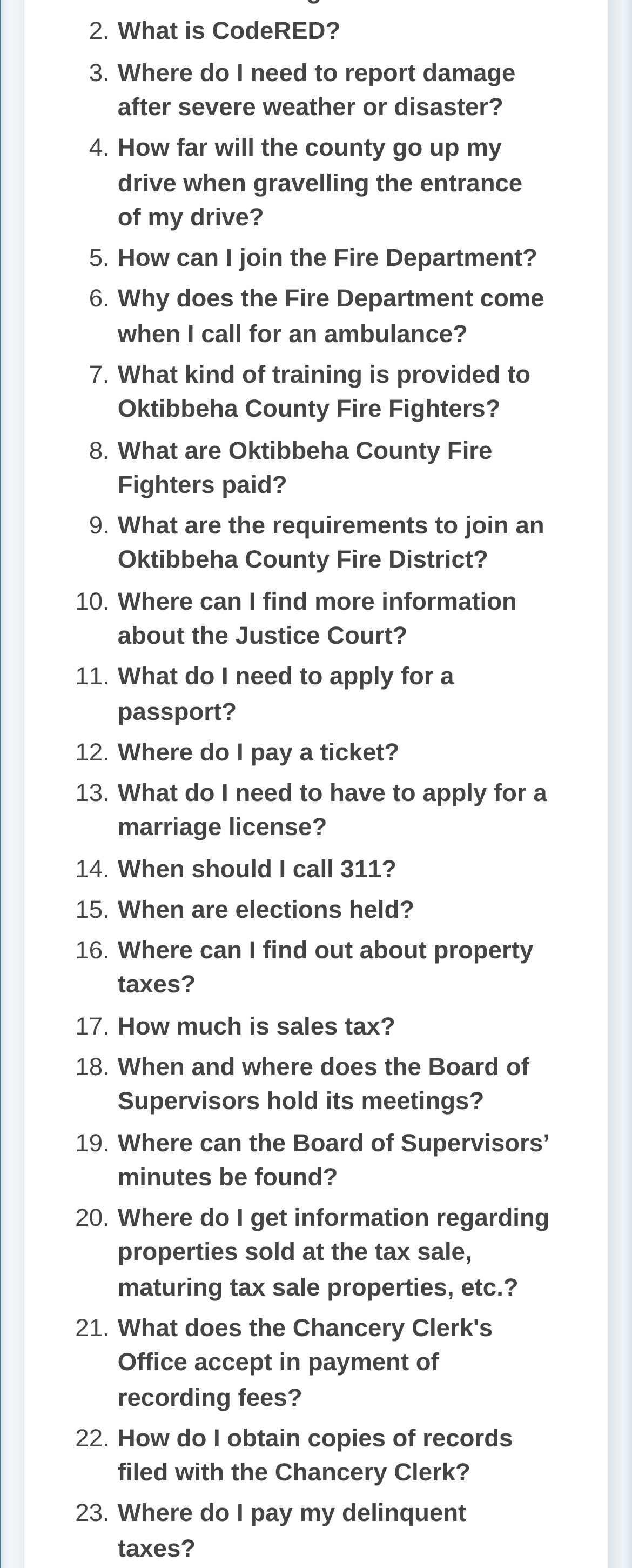What is the topic of question 10?
Please provide an in-depth and detailed response to the question.

I found the 10th question on the webpage, which is 'Where can I find more information about the Justice Court?'. Therefore, the topic of question 10 is the Justice Court.